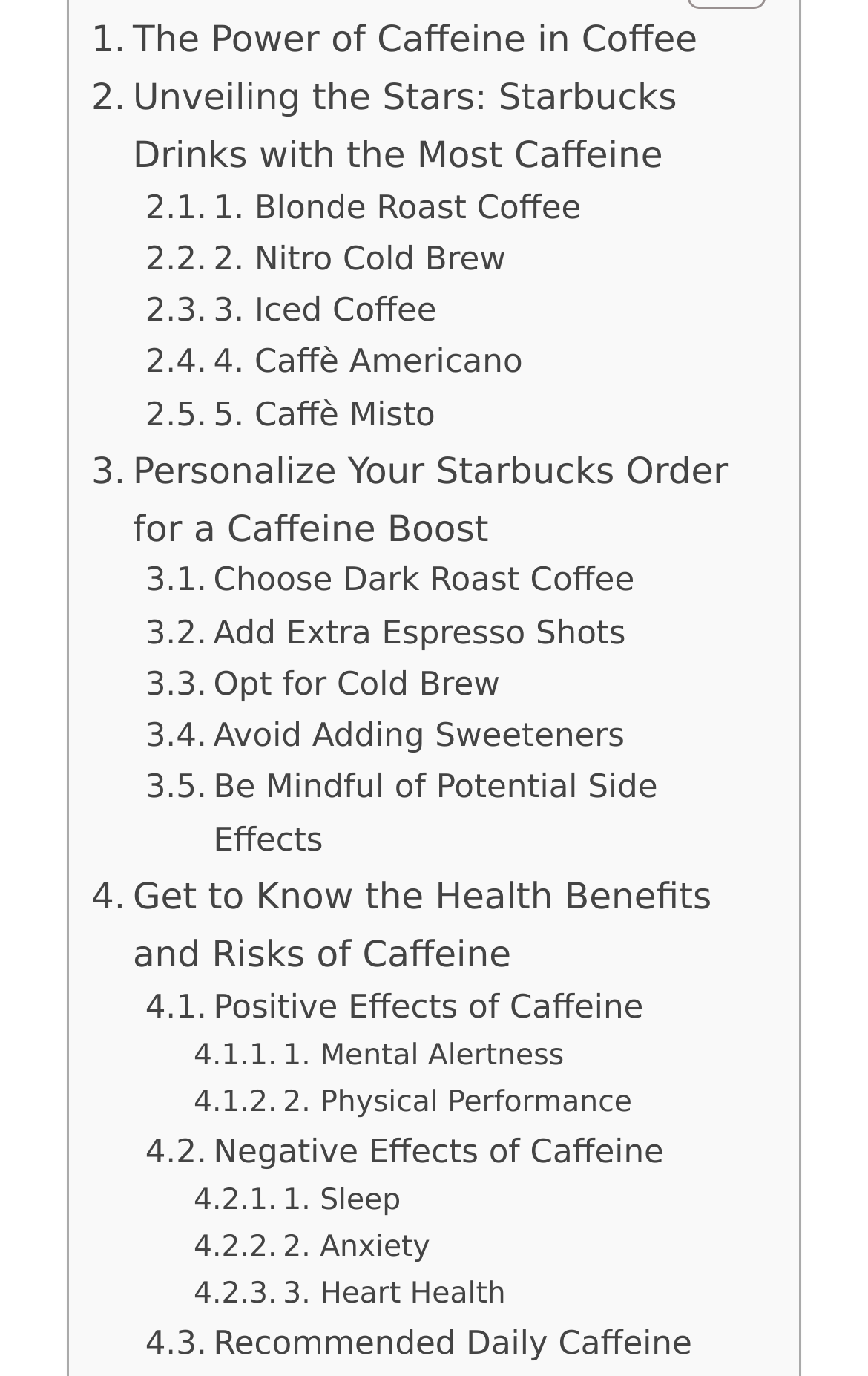Locate the bounding box coordinates of the area where you should click to accomplish the instruction: "Check the Negative Effects of Caffeine".

[0.167, 0.944, 0.765, 0.981]